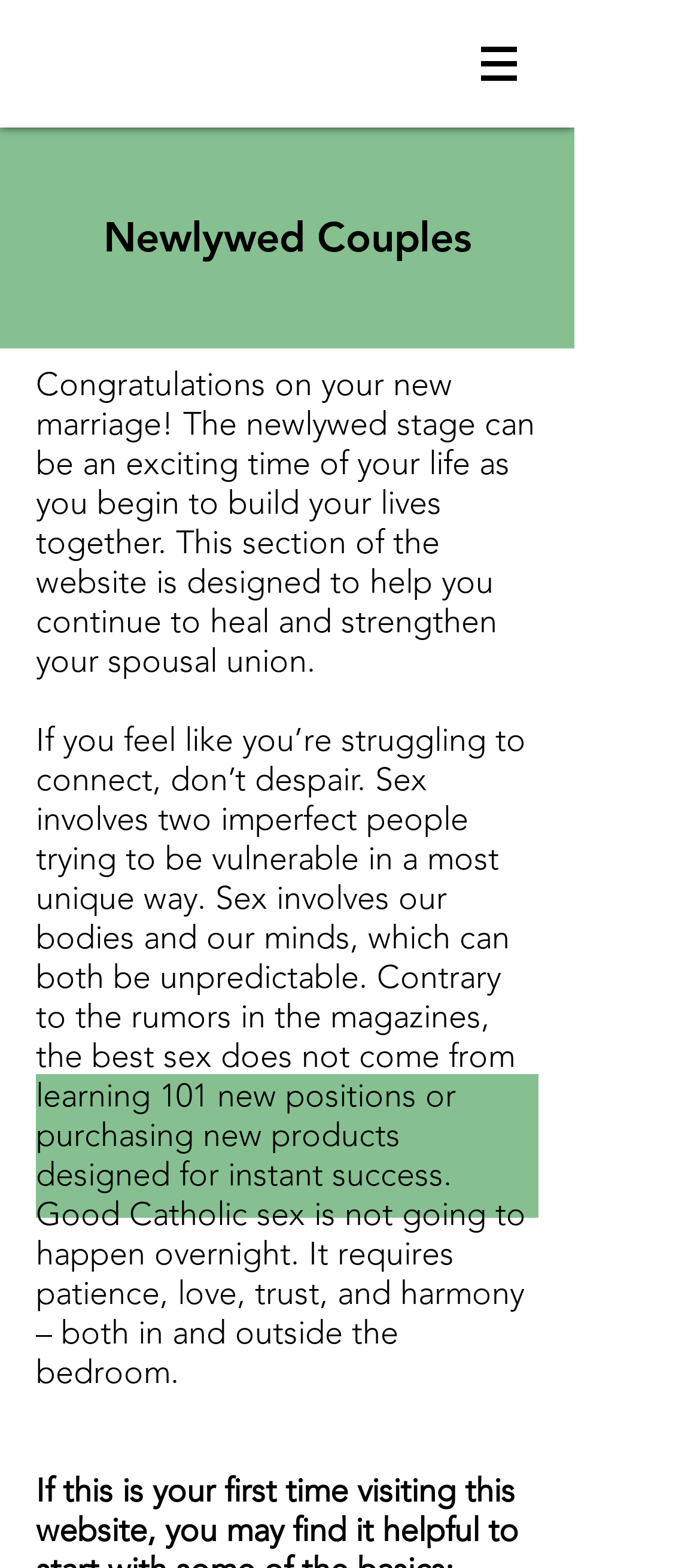Please answer the following question using a single word or phrase: 
What is required for good Catholic sex?

Patience, love, trust, harmony